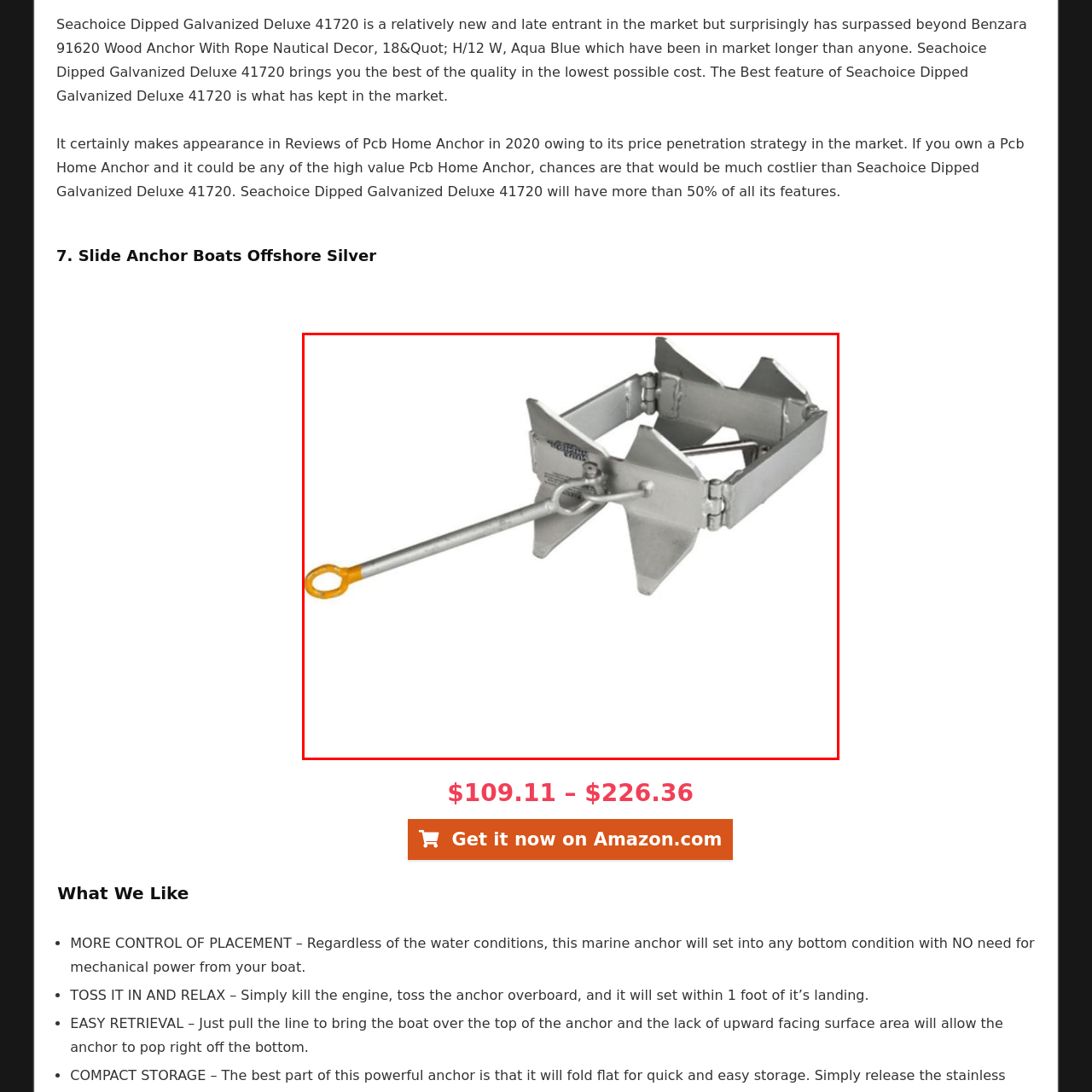Please review the image enclosed by the red bounding box and give a detailed answer to the following question, utilizing the information from the visual: What is the price range of the anchor?

The price range for this product is between $109.11 and $226.36, demonstrating its value in the market, as stated in the caption.